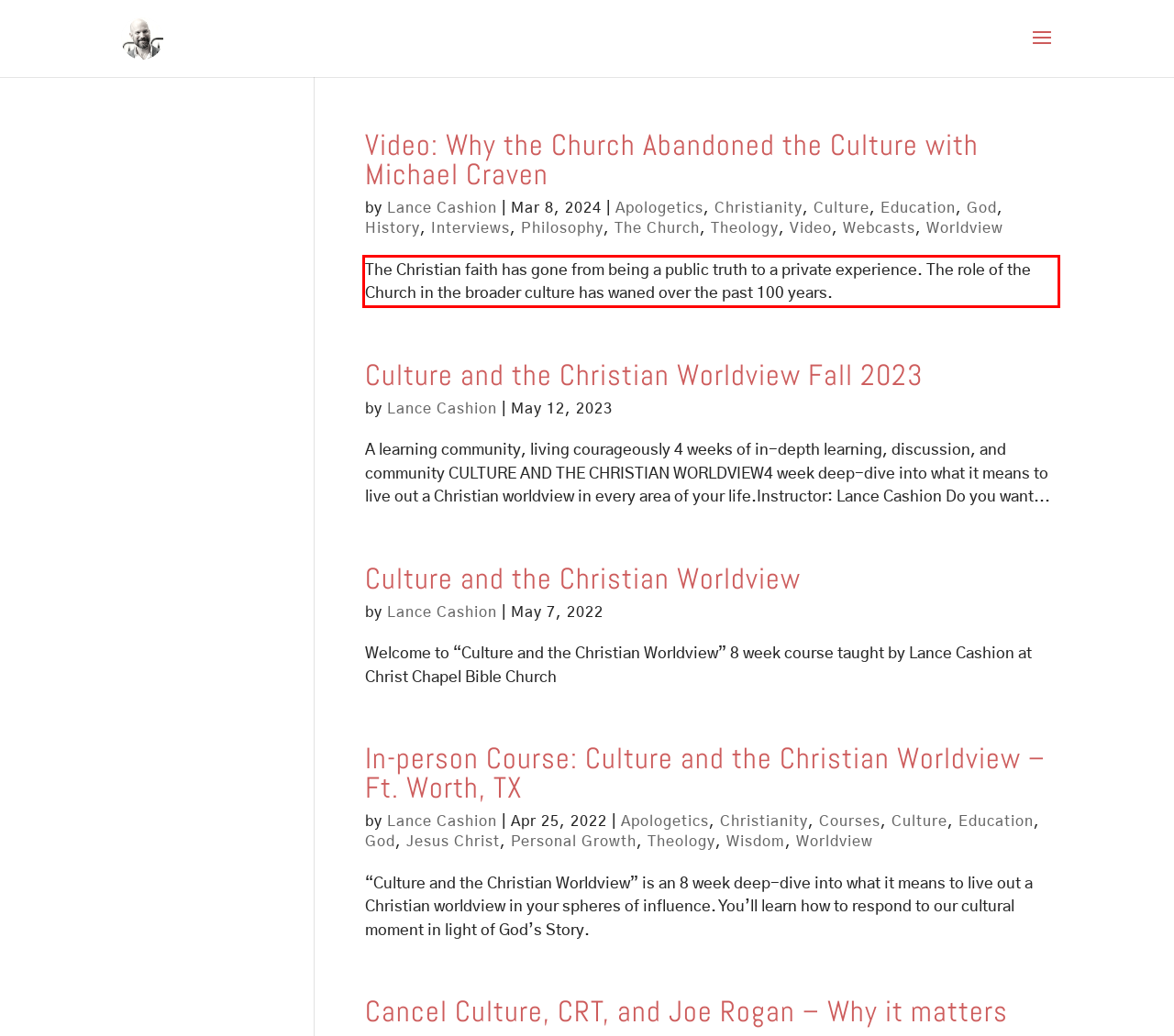Please perform OCR on the text within the red rectangle in the webpage screenshot and return the text content.

The Christian faith has gone from being a public truth to a private experience. The role of the Church in the broader culture has waned over the past 100 years.